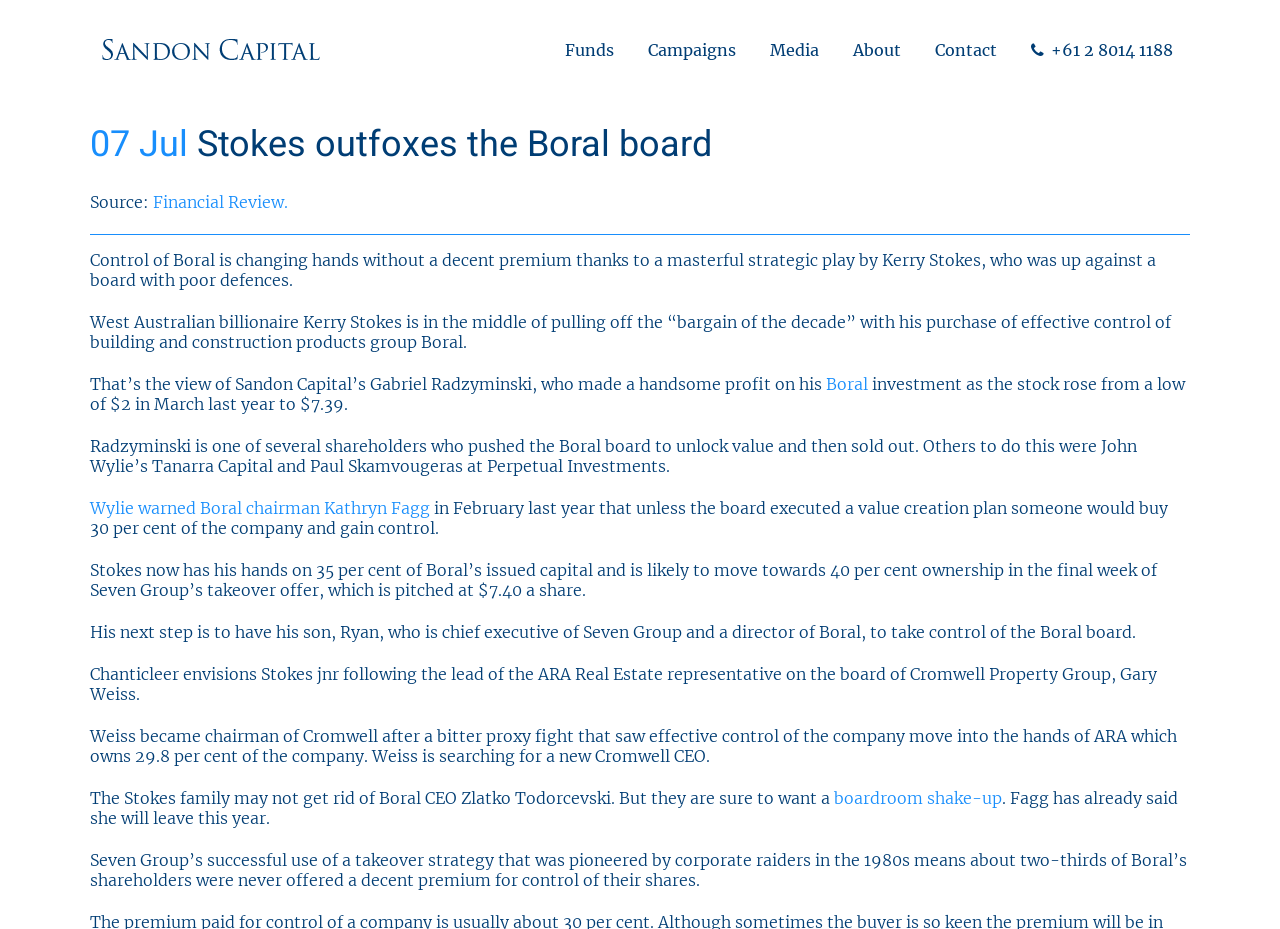What is the name of the investment company mentioned in the article?
Please give a detailed answer to the question using the information shown in the image.

The article mentions Sandon Capital, which is an investment company, and its representative Gabriel Radzyminski, who made a handsome profit on his investment as the stock rose from a low of $2 in March last year to $7.39, as stated in the text with the bounding box coordinates [0.07, 0.403, 0.645, 0.424].